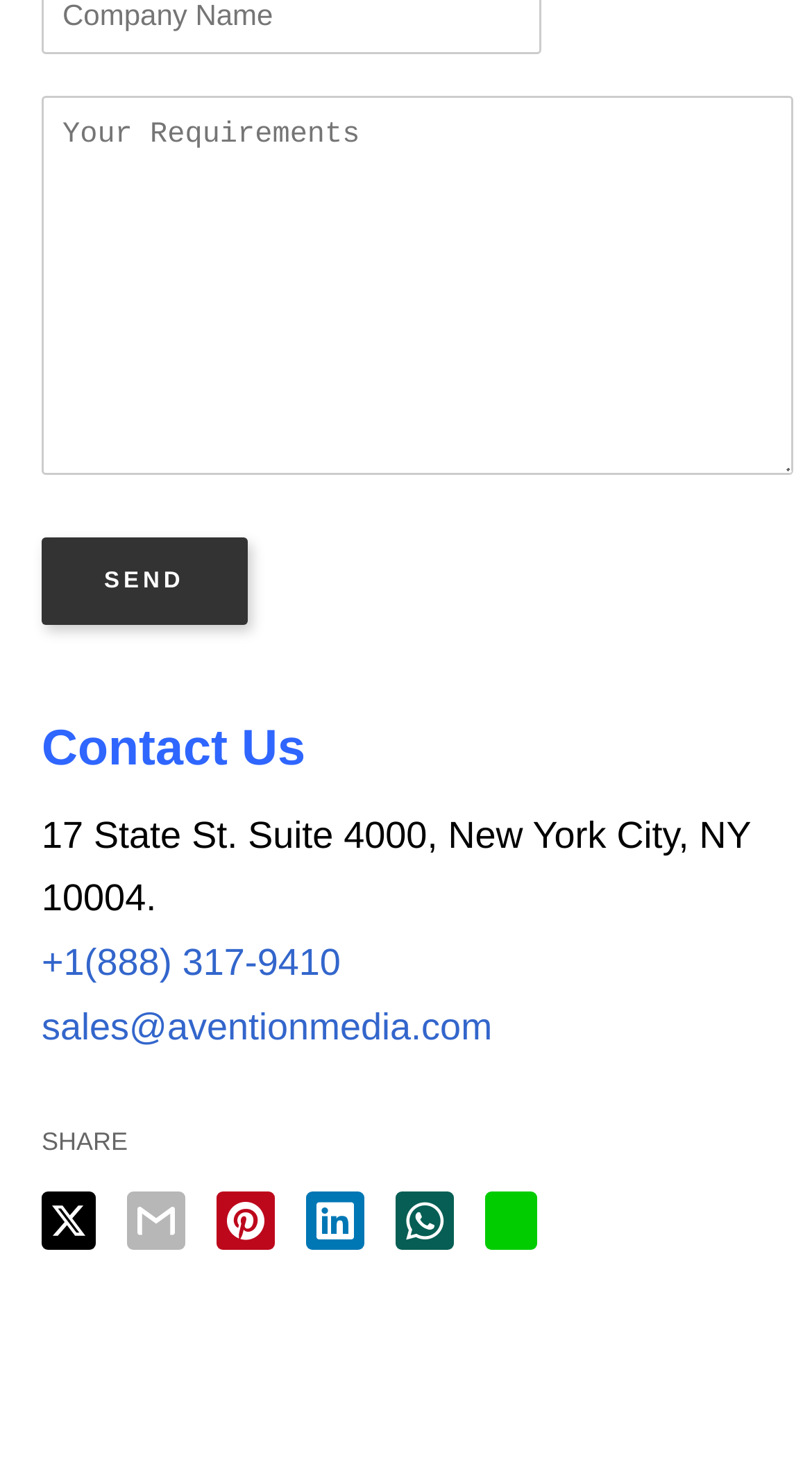Mark the bounding box of the element that matches the following description: "sales@aventionmedia.com".

[0.051, 0.683, 0.606, 0.711]